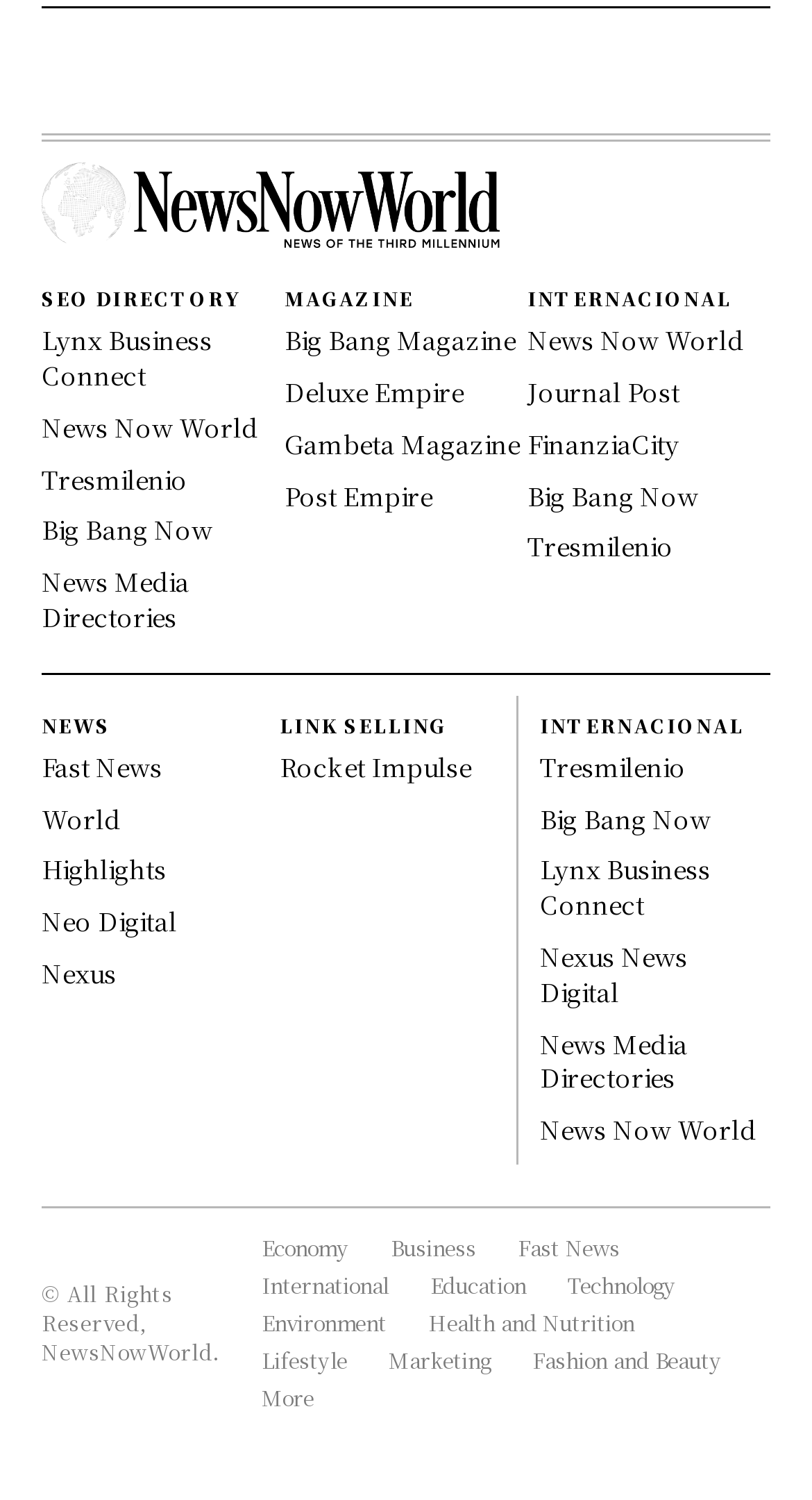Provide the bounding box coordinates for the specified HTML element described in this description: "Neo Digital". The coordinates should be four float numbers ranging from 0 to 1, in the format [left, top, right, bottom].

[0.051, 0.602, 0.218, 0.625]